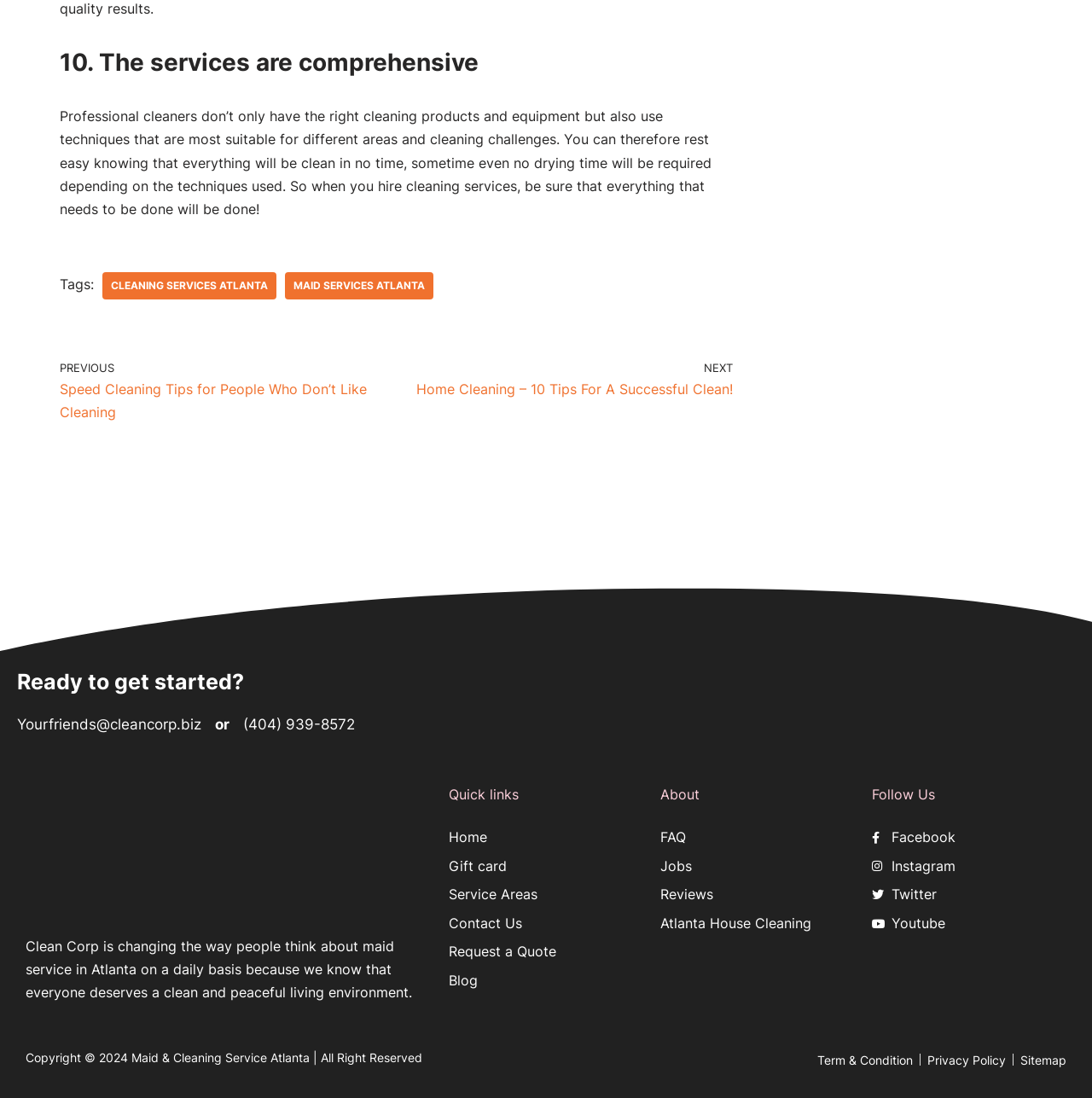Could you determine the bounding box coordinates of the clickable element to complete the instruction: "Click on the 'Yourfriends@cleancorp.biz' email link"? Provide the coordinates as four float numbers between 0 and 1, i.e., [left, top, right, bottom].

[0.016, 0.647, 0.184, 0.674]